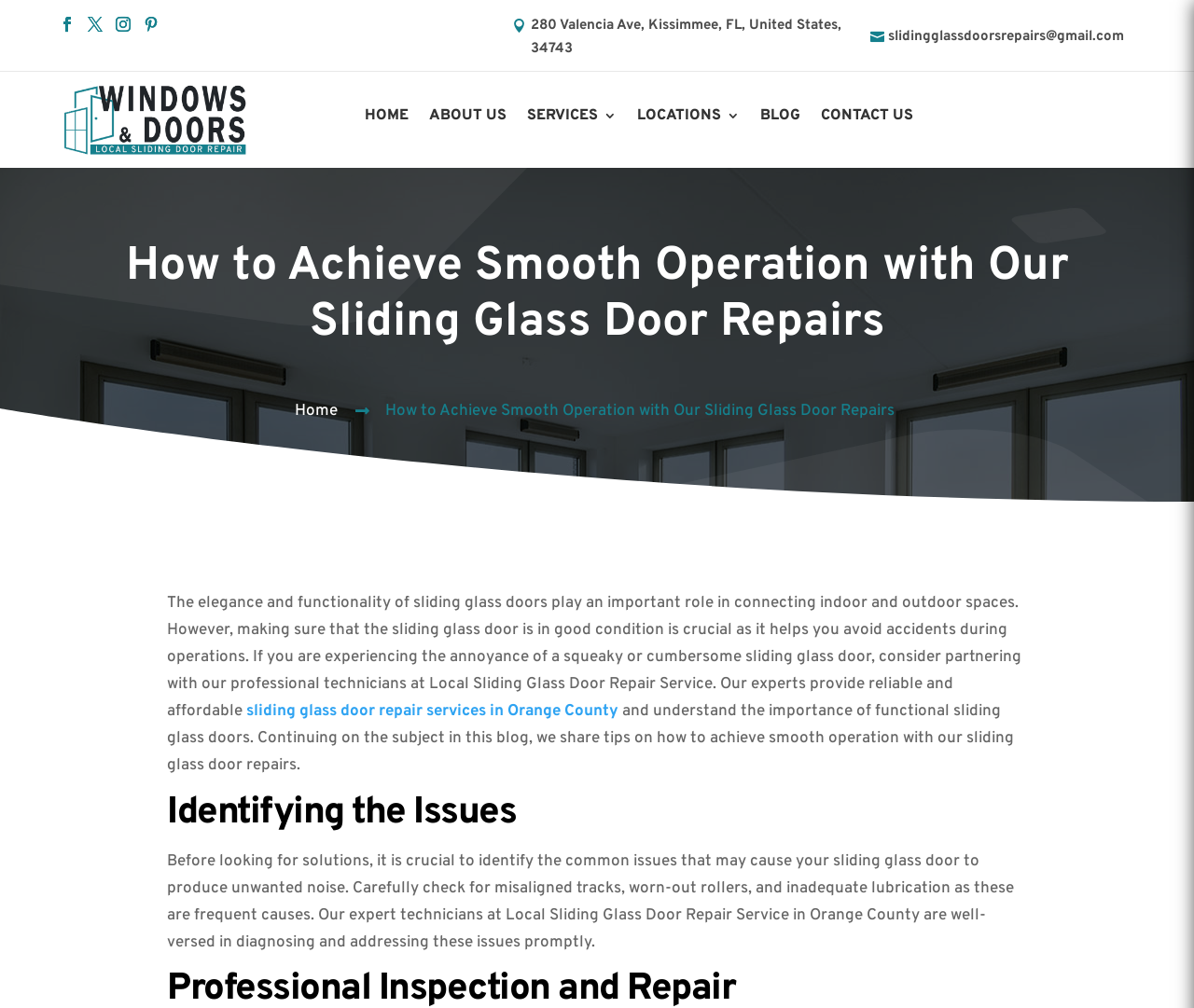What is the purpose of the sliding glass door?
Provide a comprehensive and detailed answer to the question.

I found this information by reading the StaticText element that says 'The elegance and functionality of sliding glass doors play an important role in connecting indoor and outdoor spaces...' which is located in the main content area of the webpage.